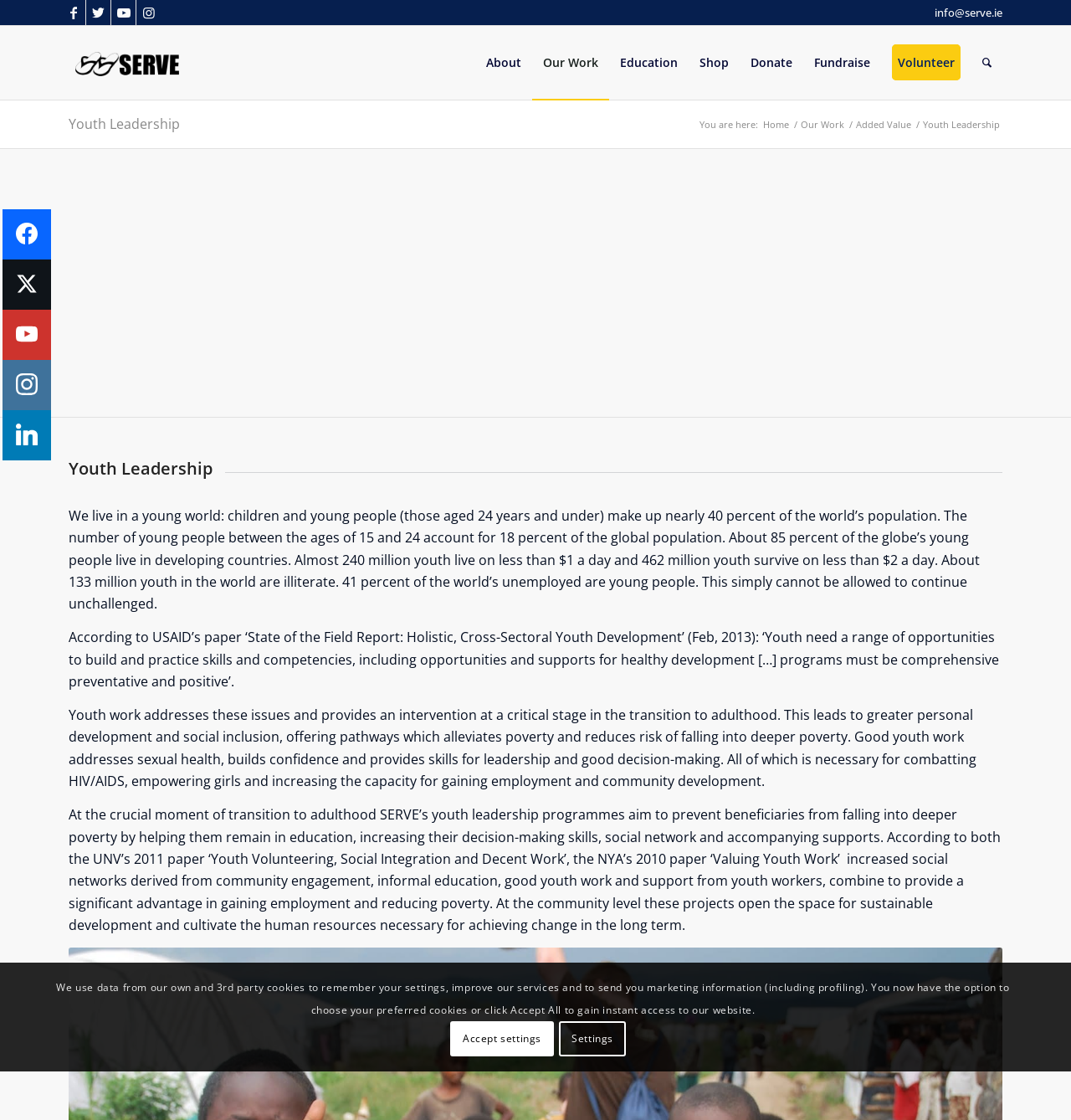Find the bounding box coordinates for the HTML element described in this sentence: "TERMS". Provide the coordinates as four float numbers between 0 and 1, in the format [left, top, right, bottom].

None